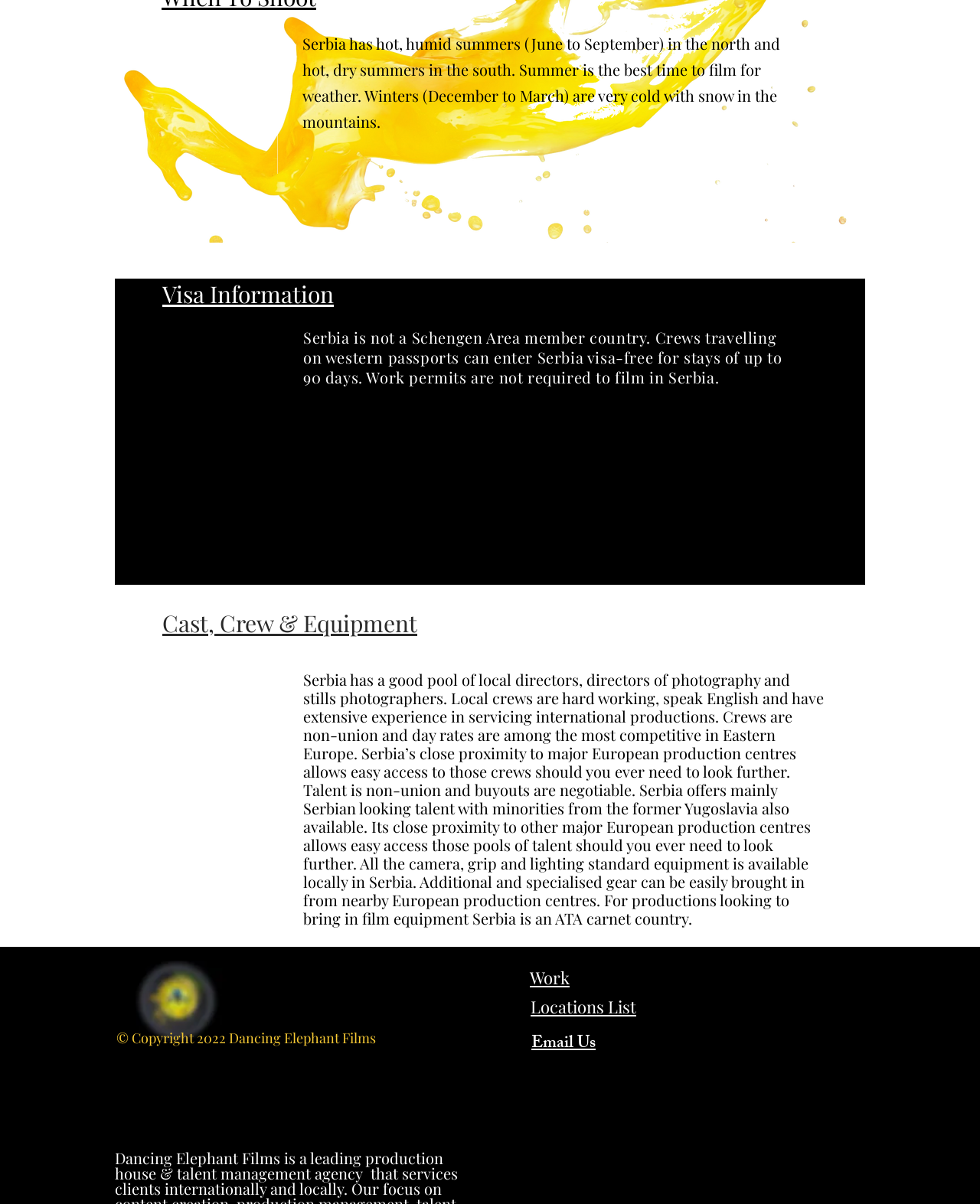Find the bounding box coordinates of the clickable region needed to perform the following instruction: "Click on the 'Home' link". The coordinates should be provided as four float numbers between 0 and 1, i.e., [left, top, right, bottom].

None